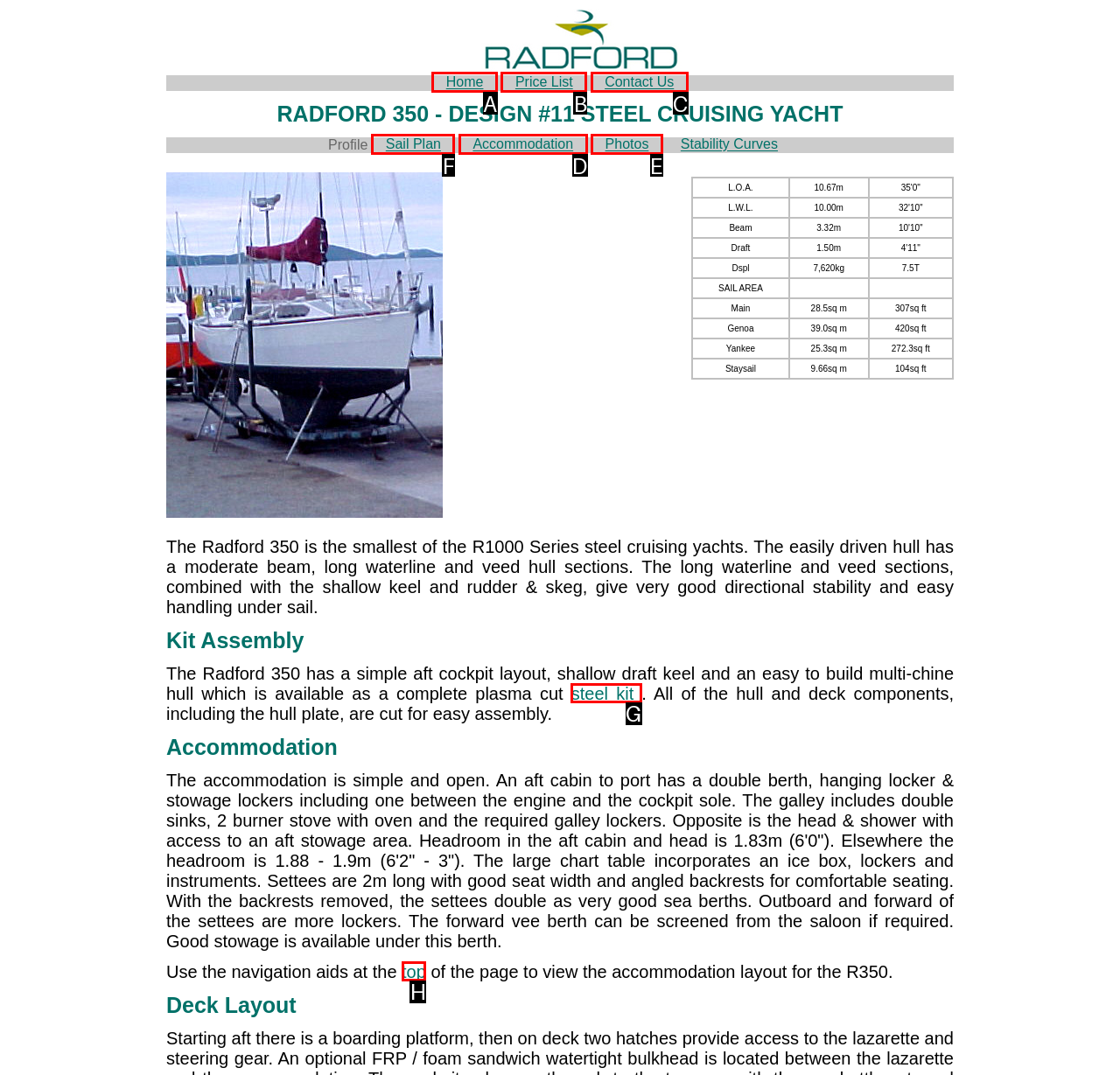From the given options, choose the one to complete the task: View the Sail Plan
Indicate the letter of the correct option.

F